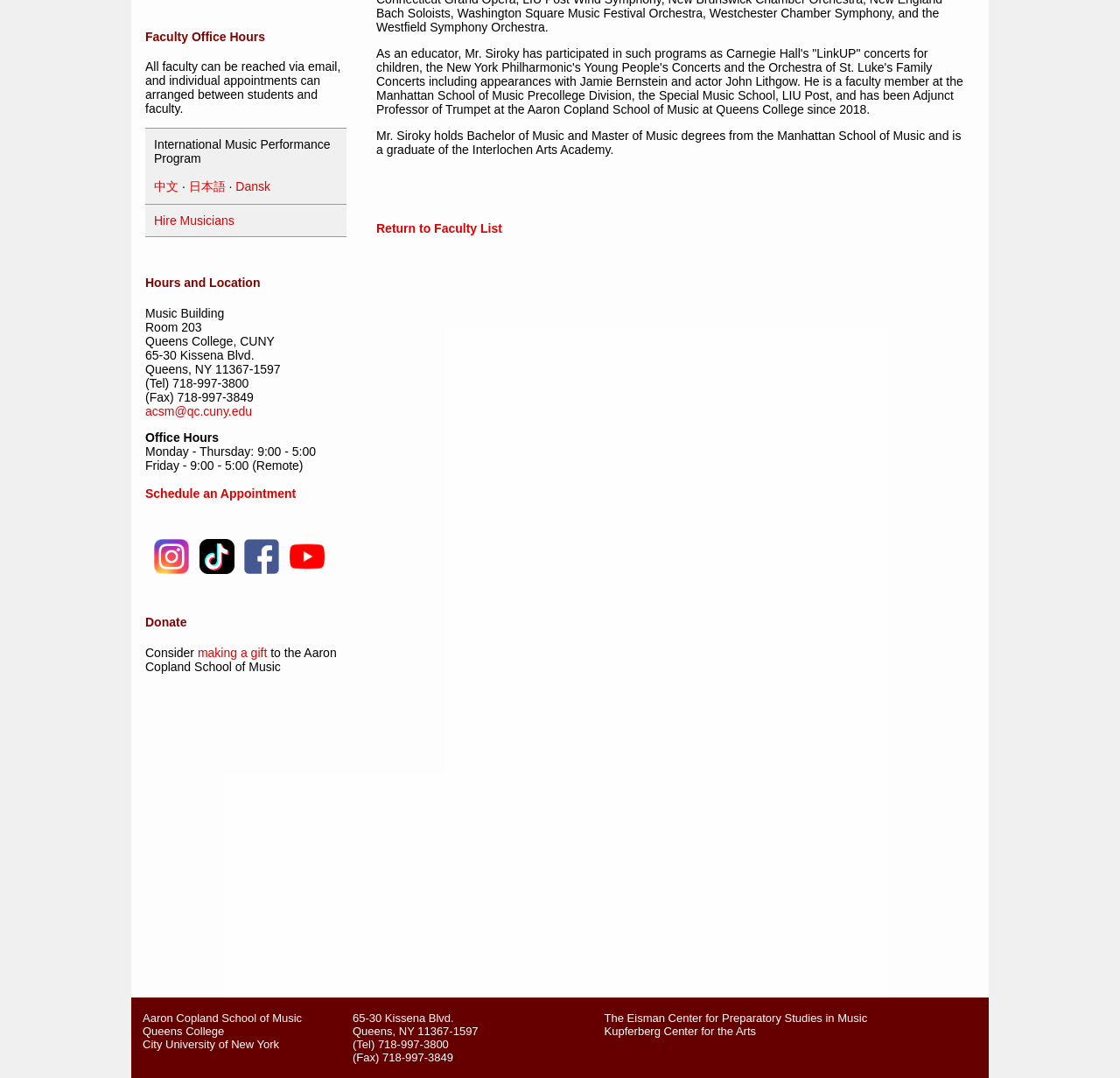Bounding box coordinates are to be given in the format (top-left x, top-left y, bottom-right x, bottom-right y). All values must be floating point numbers between 0 and 1. Provide the bounding box coordinate for the UI element described as: acsm@qc.cuny.edu

[0.13, 0.375, 0.225, 0.388]